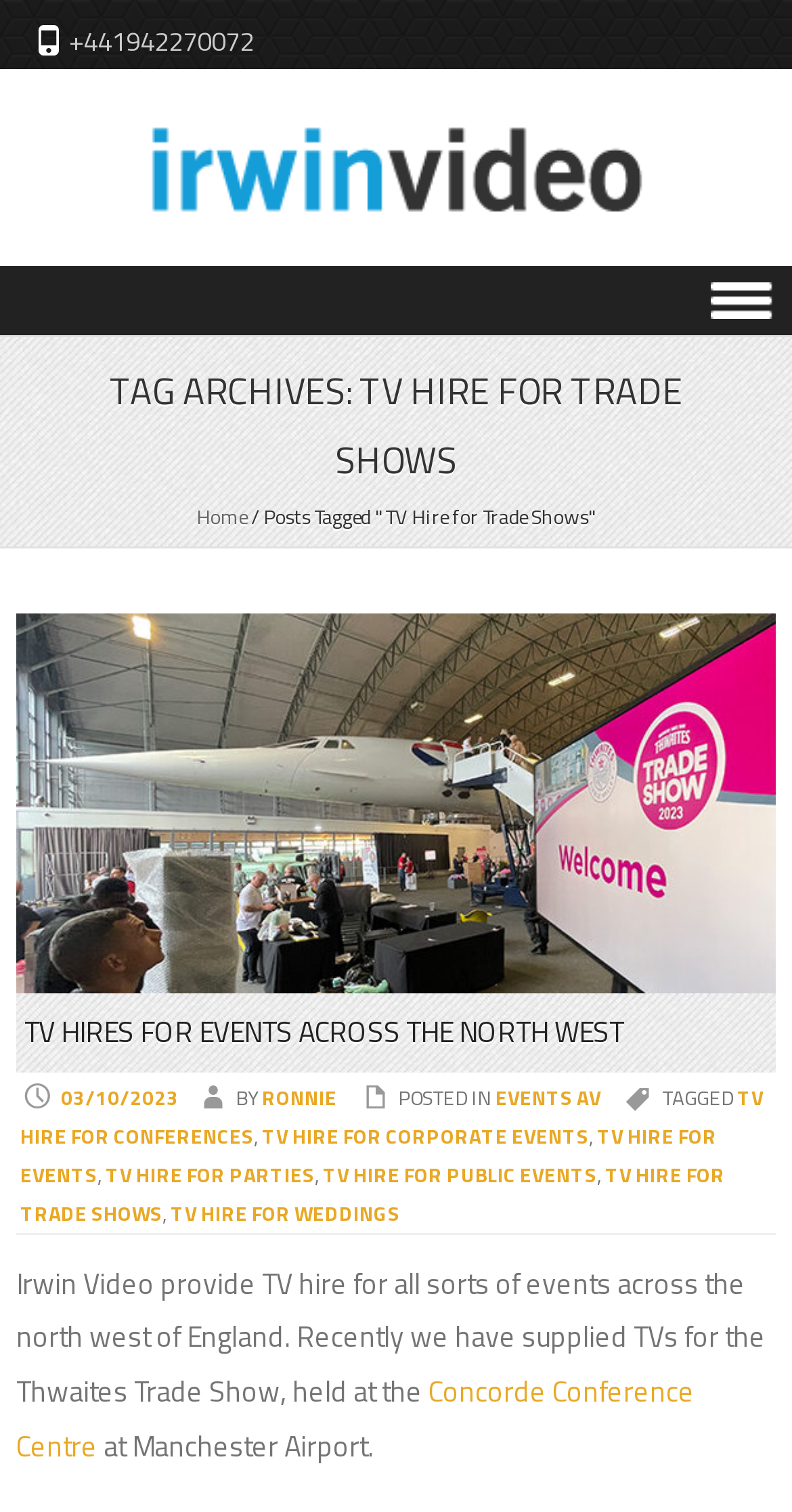What is the name of the author of the latest article?
Provide an in-depth and detailed explanation in response to the question.

The name of the author of the latest article can be found in the link element with the bounding box coordinates [0.331, 0.715, 0.426, 0.736]. It is part of the header section of the article, which also includes the title, date, and tags.